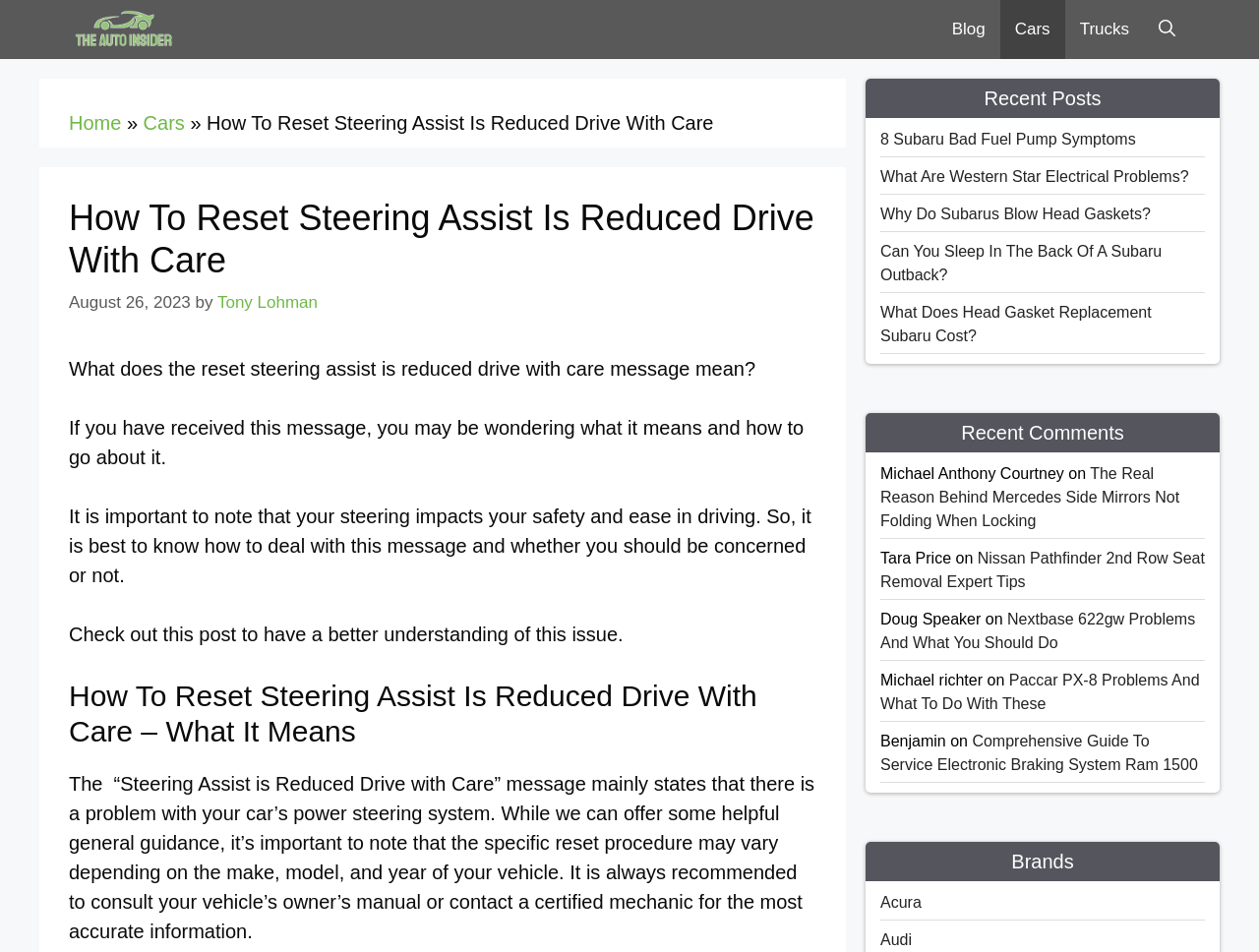Using the webpage screenshot, find the UI element described by Trucks. Provide the bounding box coordinates in the format (top-left x, top-left y, bottom-right x, bottom-right y), ensuring all values are floating point numbers between 0 and 1.

[0.846, 0.0, 0.909, 0.062]